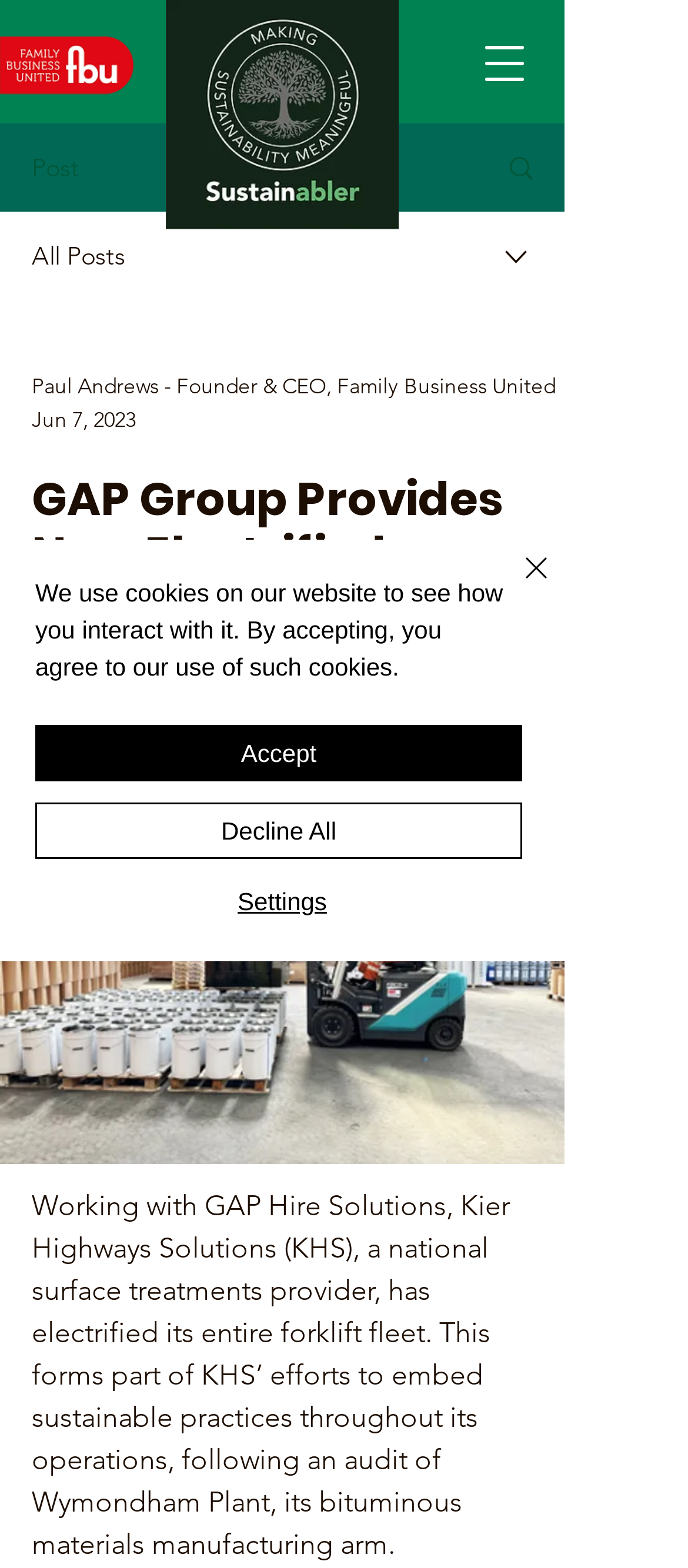Identify and extract the heading text of the webpage.

GAP Group Provides New Electrified Forklift Fleet